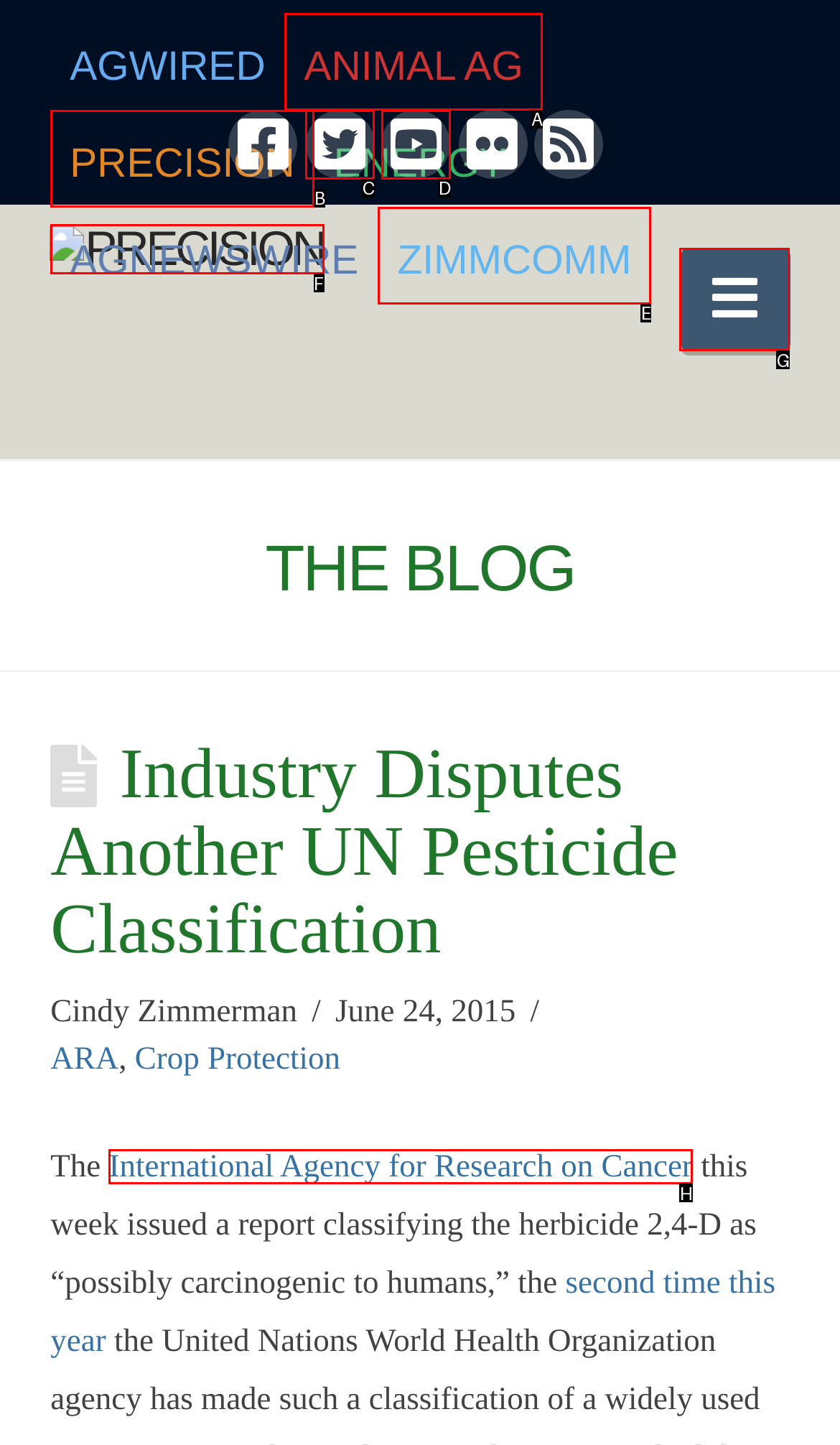Tell me which one HTML element best matches the description: Politics Answer with the option's letter from the given choices directly.

None